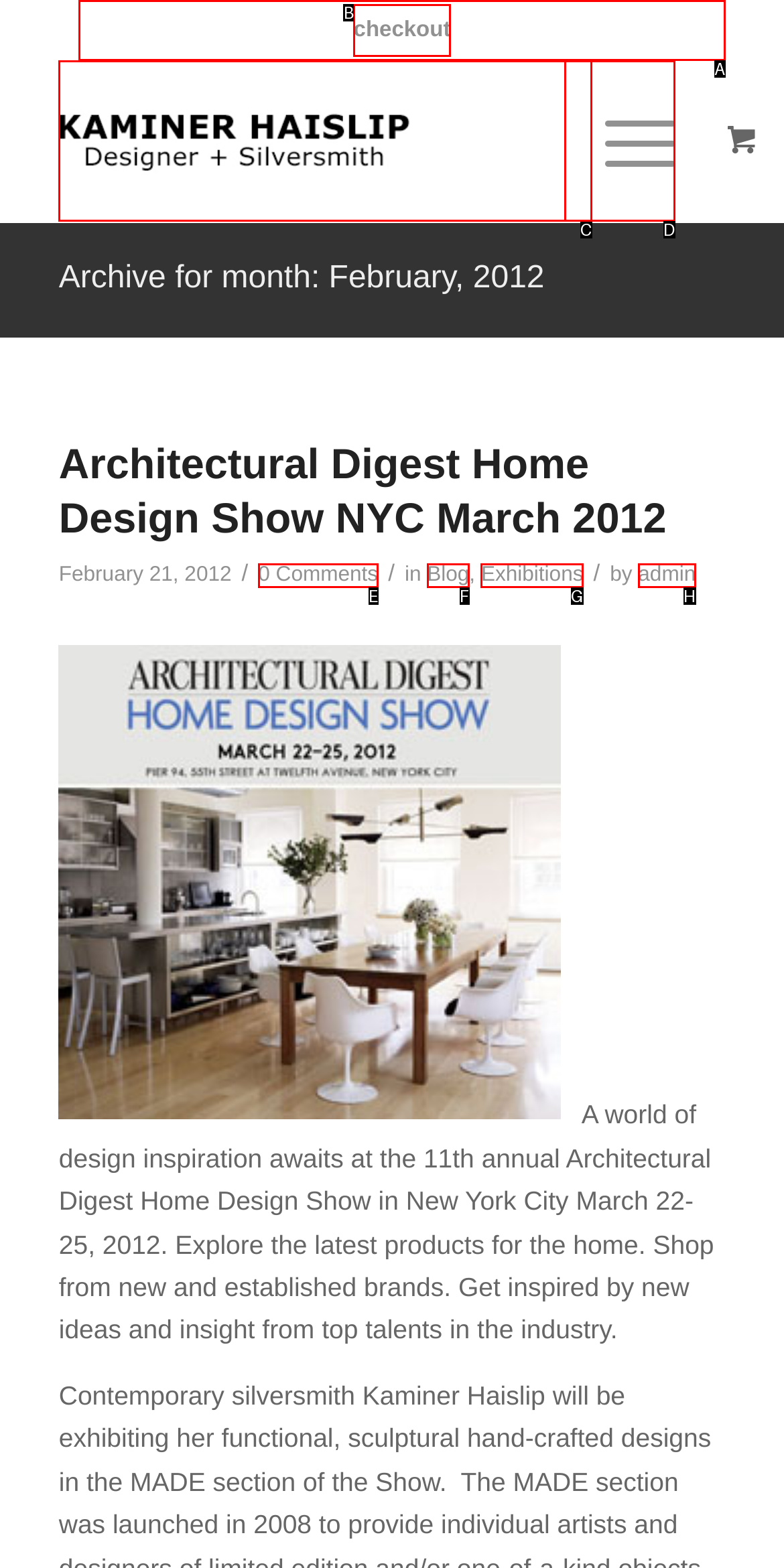Given the description: alt="The Dance Enthusiast", choose the HTML element that matches it. Indicate your answer with the letter of the option.

None